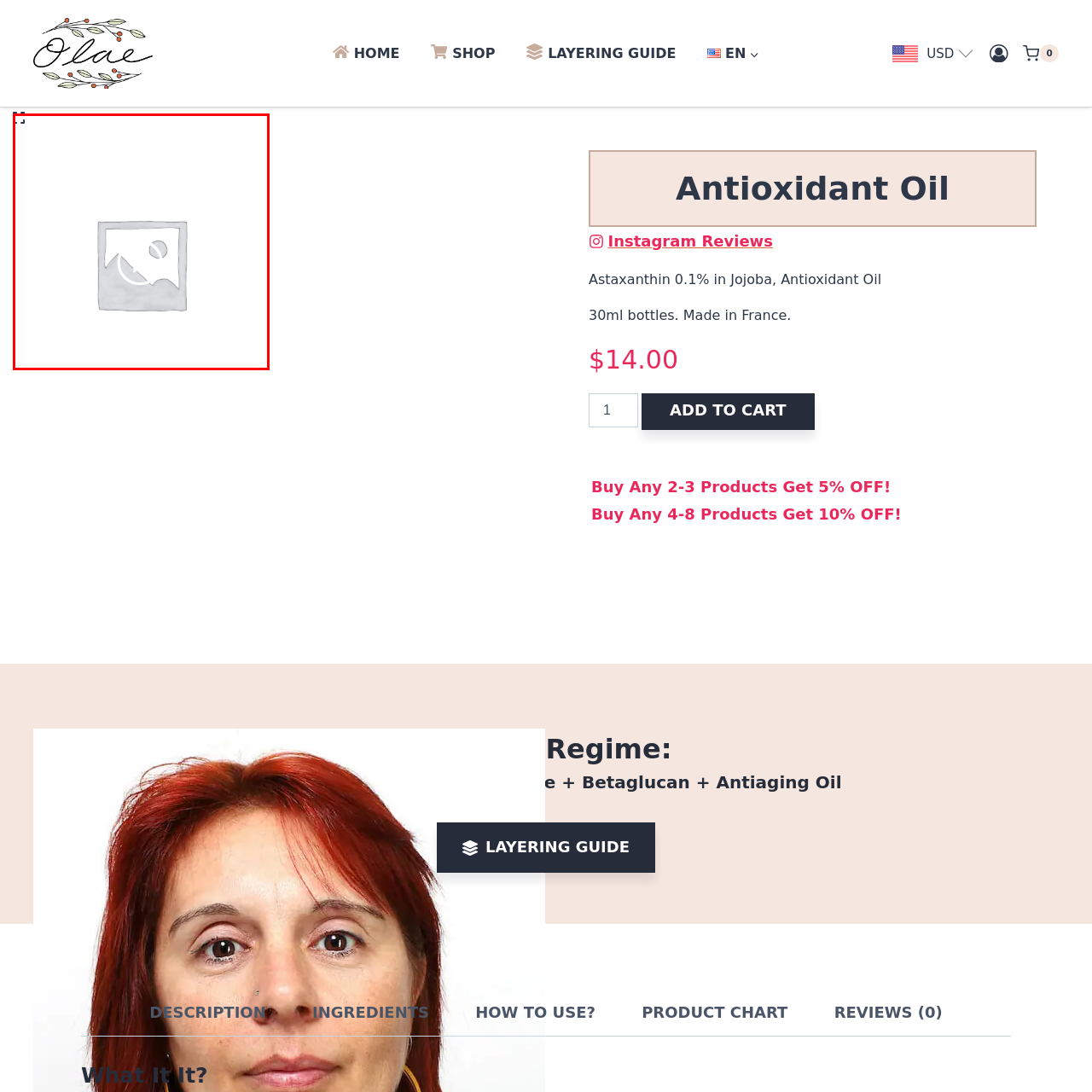What is the purpose of the video thumbnail?
Inspect the image surrounded by the red bounding box and answer the question using a single word or a short phrase.

To encourage viewers to engage